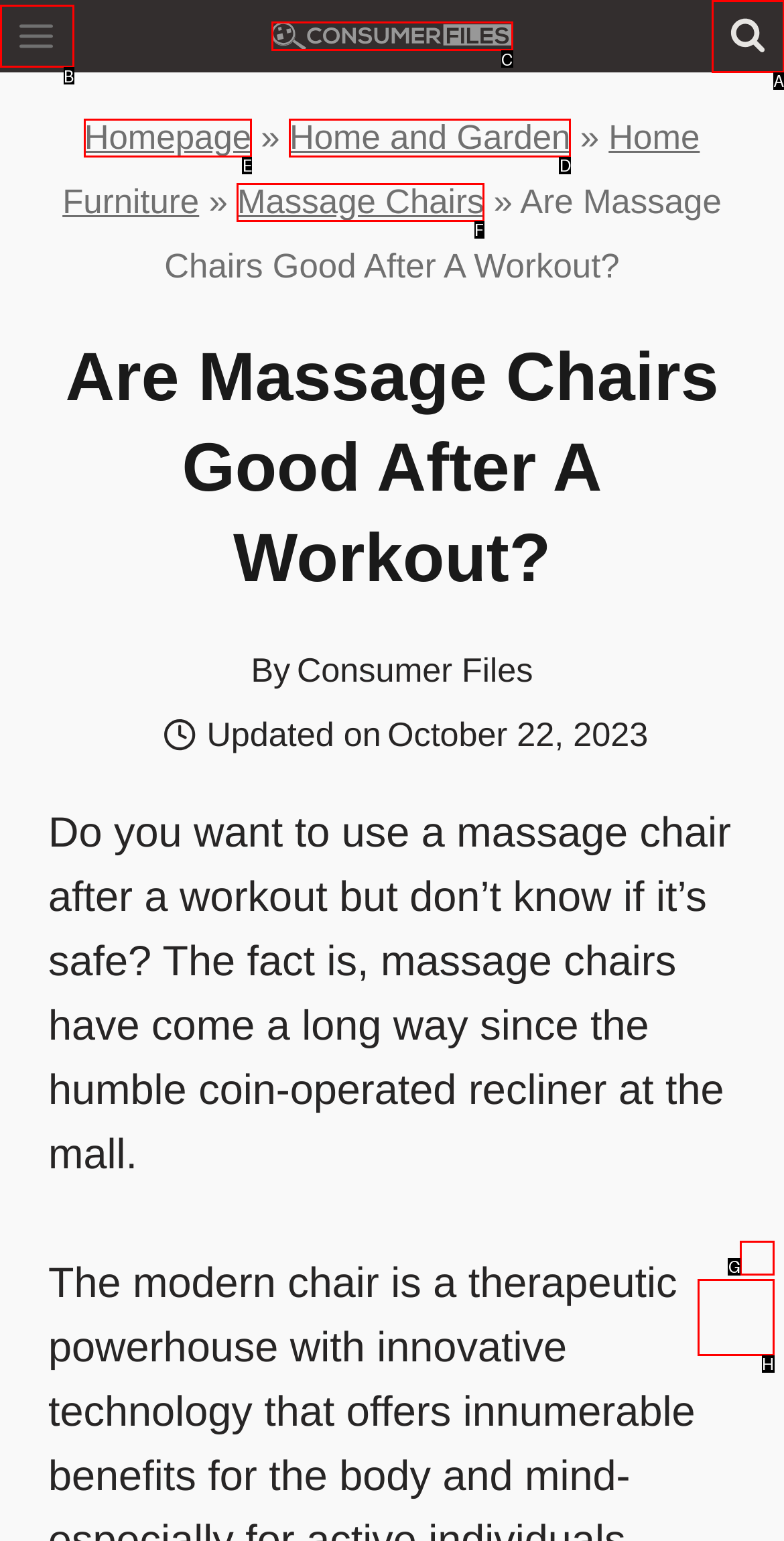Indicate which lettered UI element to click to fulfill the following task: Go to Homepage
Provide the letter of the correct option.

E